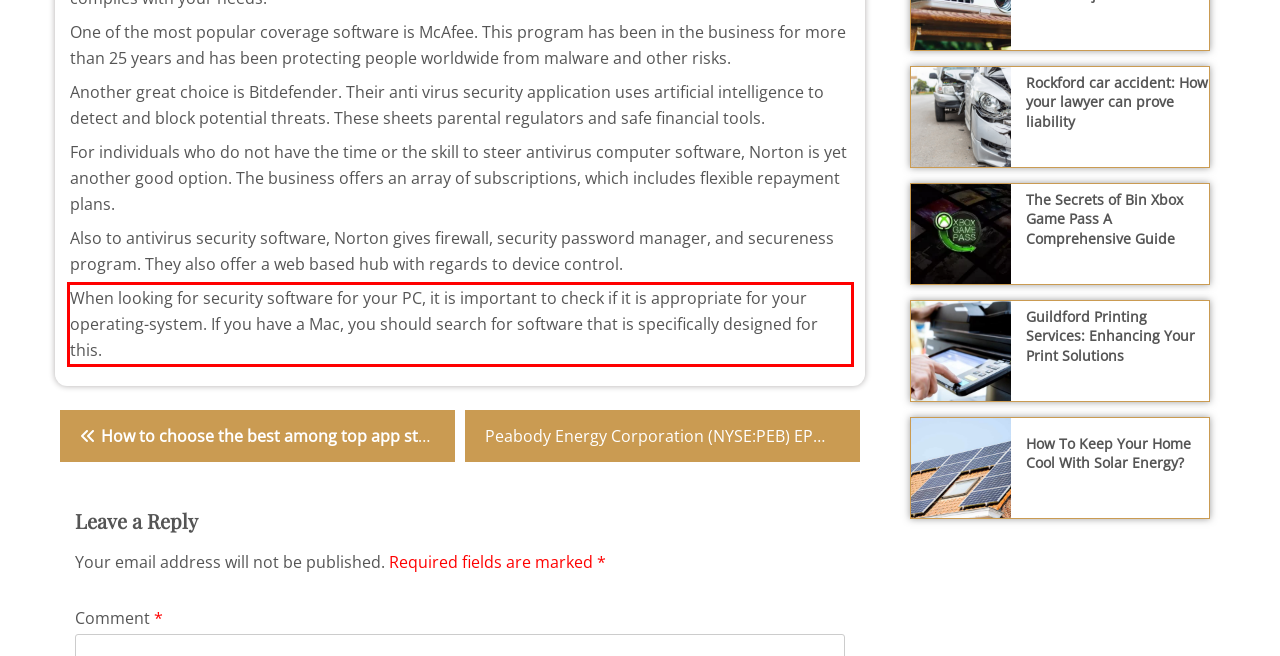You are provided with a screenshot of a webpage containing a red bounding box. Please extract the text enclosed by this red bounding box.

When looking for security software for your PC, it is important to check if it is appropriate for your operating-system. If you have a Mac, you should search for software that is specifically designed for this.